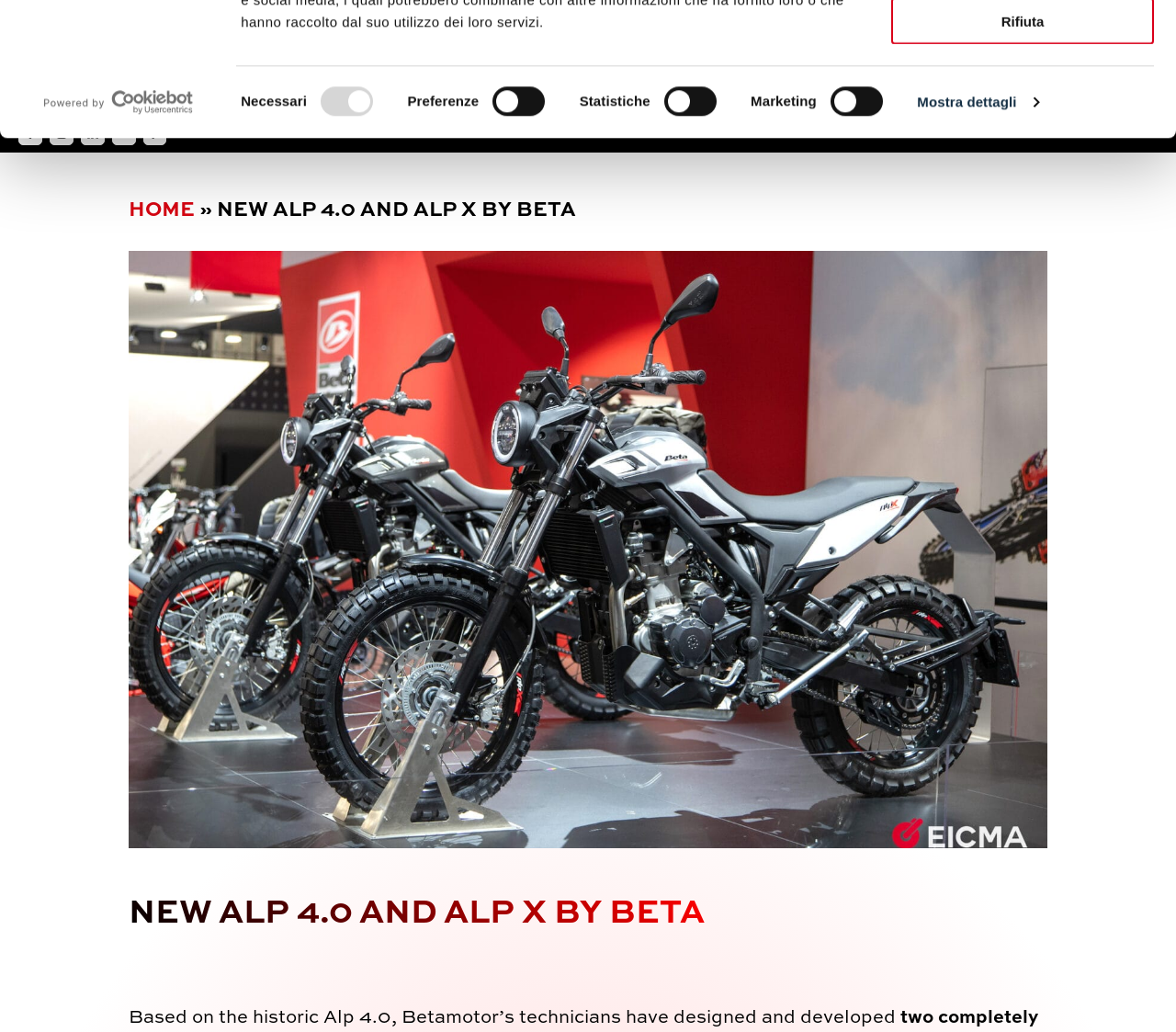Determine the bounding box coordinates of the element that should be clicked to execute the following command: "View related posts".

None